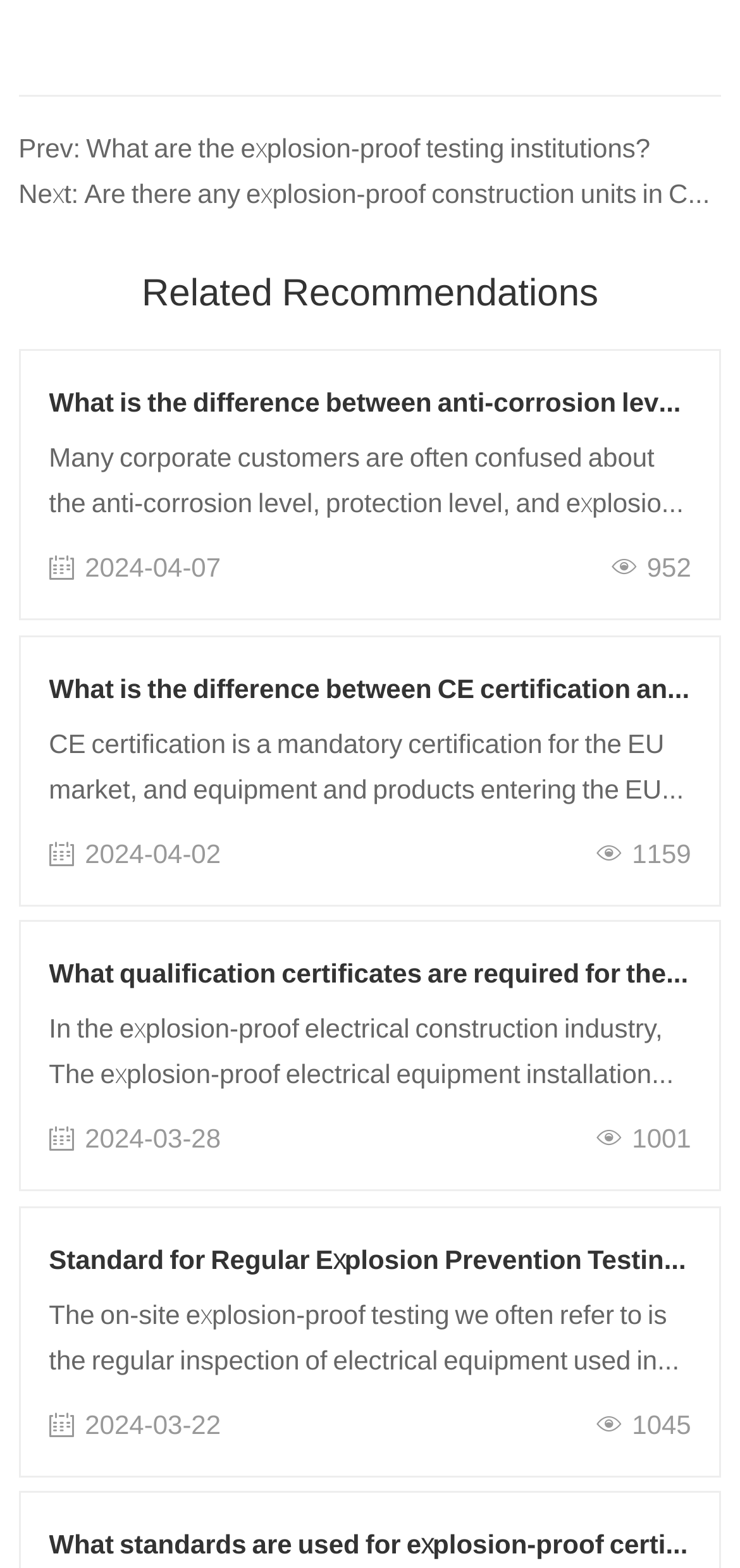How many characters are in the second link's OCR text?
Please look at the screenshot and answer in one word or a short phrase.

146